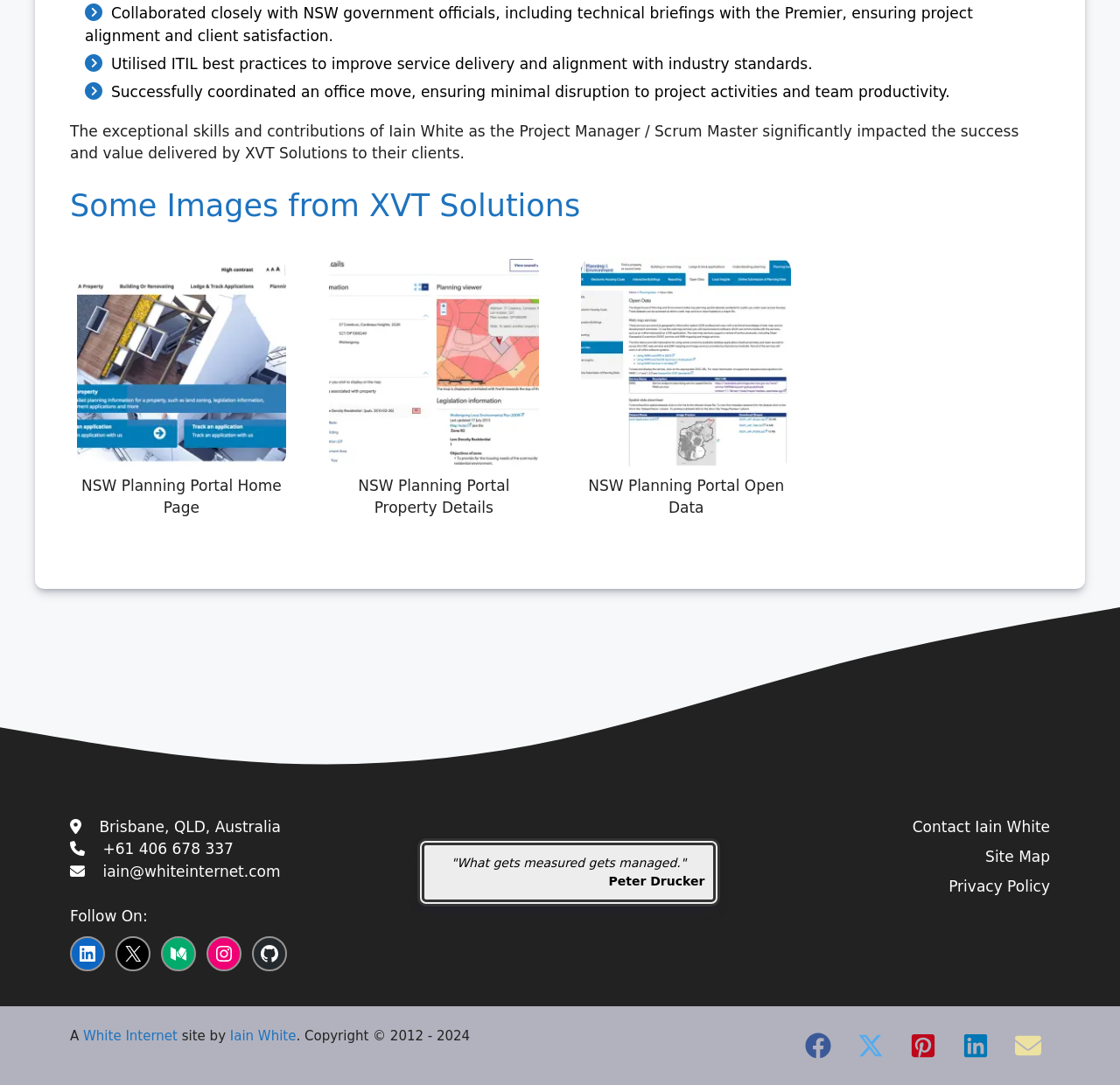What is the location of Iain White?
Look at the screenshot and respond with one word or a short phrase.

Brisbane, QLD, Australia